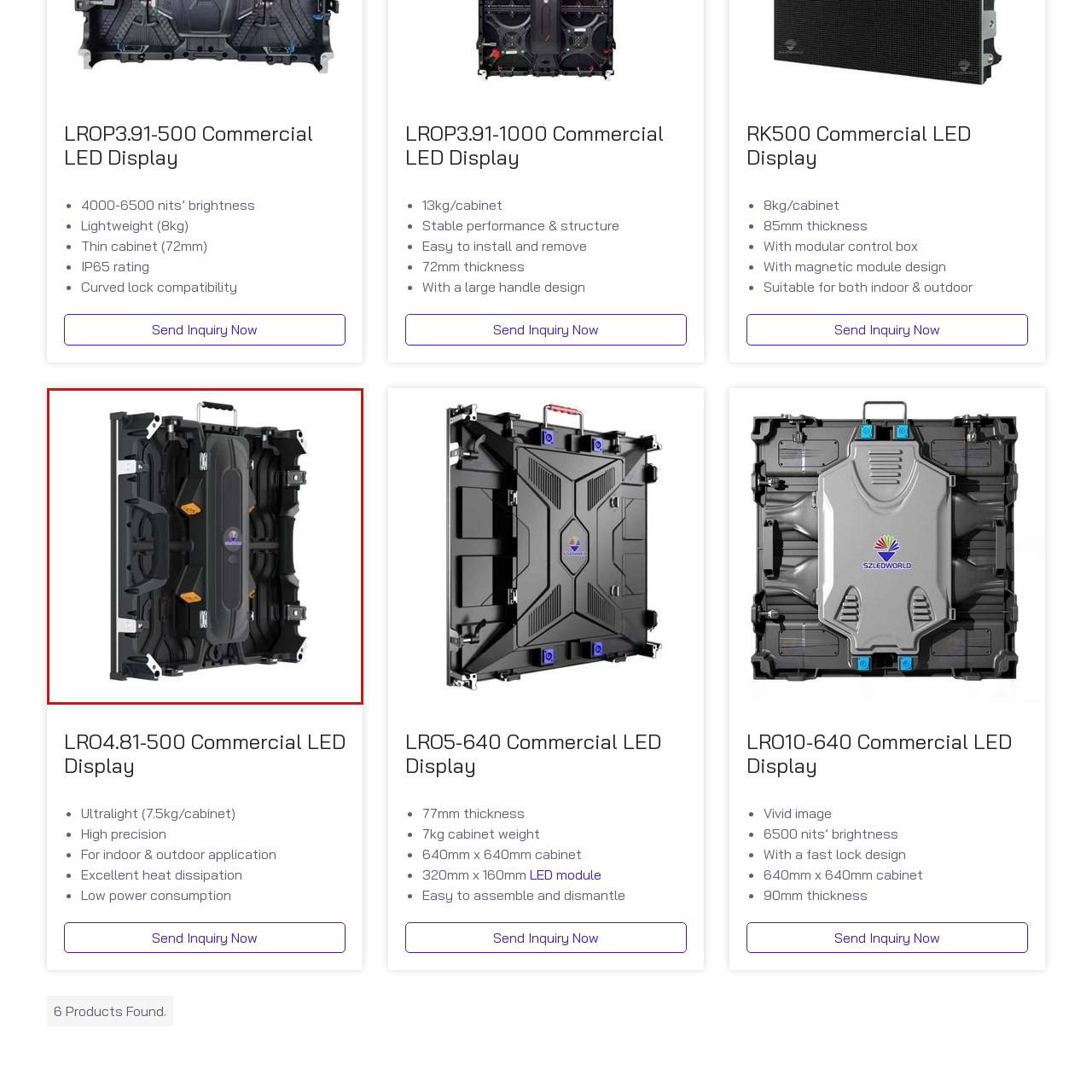What is the weight of the LED display cabinet?
Please analyze the image within the red bounding box and respond with a detailed answer to the question.

According to the caption, the 'LRO4.81-500' model weighs 8kg, which is a significant aspect of its design, especially considering its compact structure and ease of transportation.